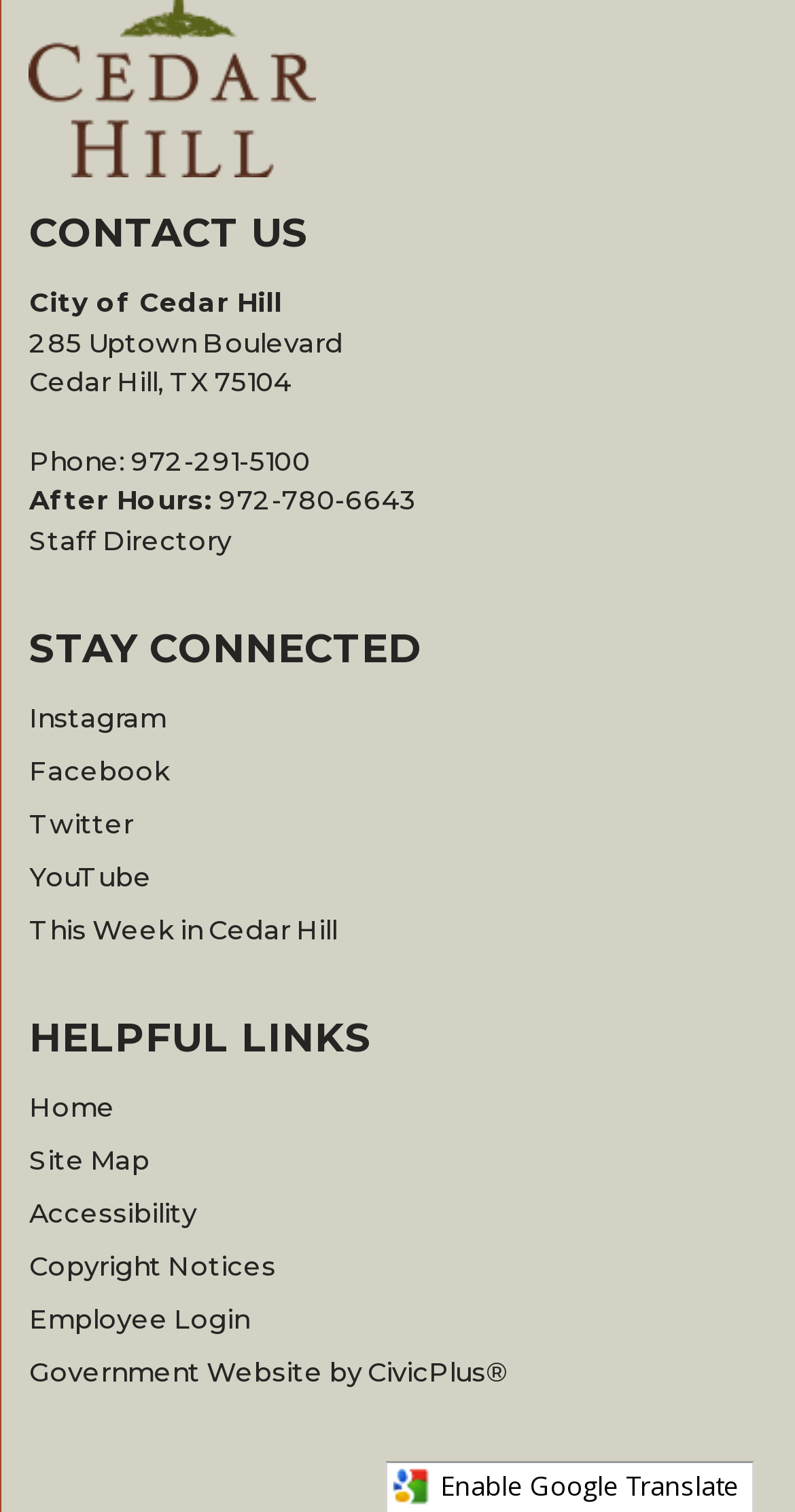Identify the bounding box for the element characterized by the following description: "Government Website by CivicPlus®".

[0.037, 0.896, 0.639, 0.917]